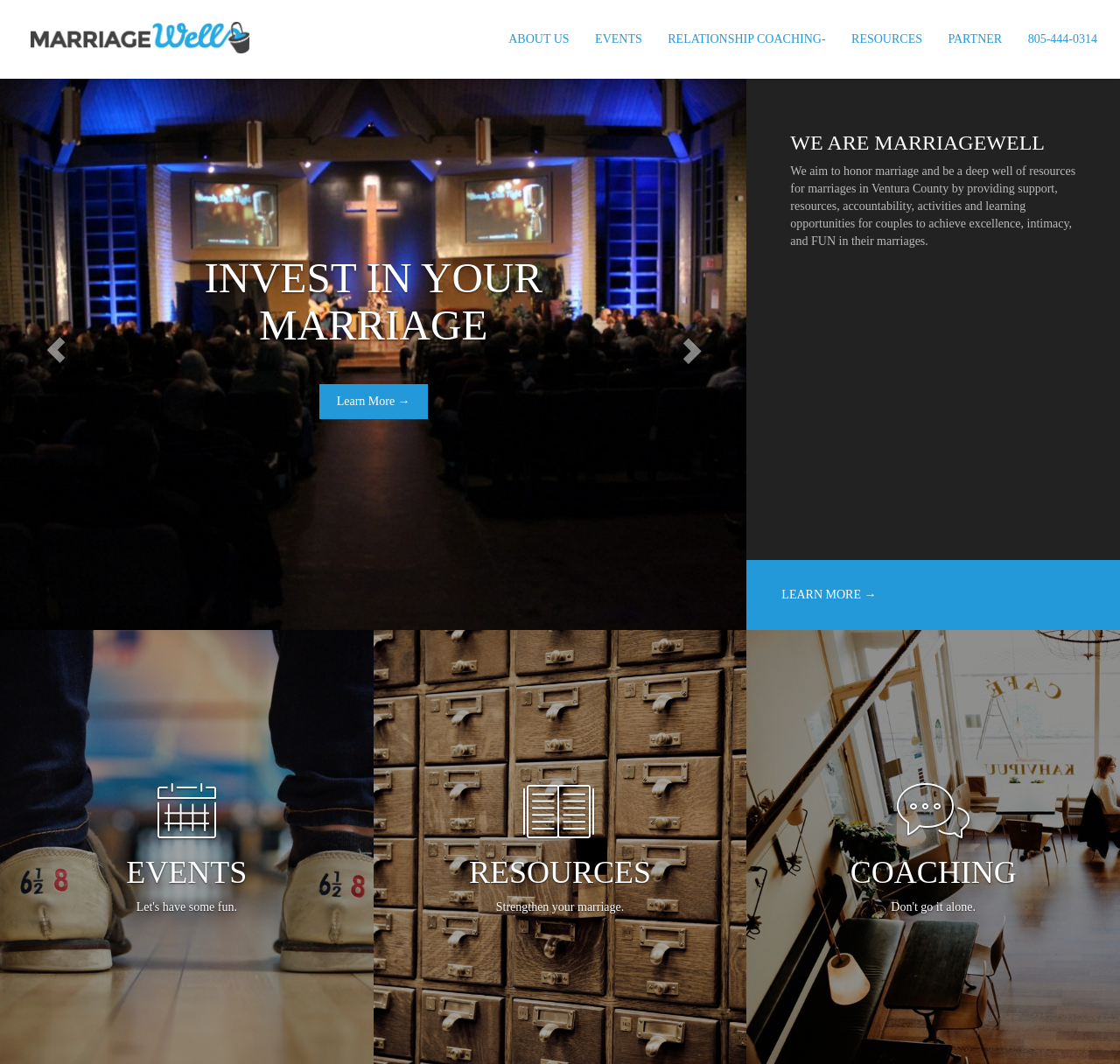Offer a meticulous description of the webpage's structure and content.

The webpage is about MarriageWell.org, a resource for marriages. At the top left, there is a logo image accompanied by a link. Below the logo, there is a navigation menu with links to "ABOUT US", "EVENTS", "RELATIONSHIP COACHING", "RESOURCES", "PARTNER", and a phone number "805-444-0314". 

On the left side, there is a listbox with a link "INVEST IN YOUR MARRIAGE Learn More →" that takes up most of the vertical space. Below the listbox, there are two buttons, "Previous" and "Next". 

On the right side, there is a heading "WE ARE MARRIAGEWELL" followed by a paragraph of text that describes the organization's mission to support marriages in Ventura County. Below the paragraph, there is a link "LEARN MORE →" that is aligned to the right edge of the page. 

At the bottom of the page, there are three headings "EVENTS", "RESOURCES", and "COACHING" that are evenly spaced across the page.